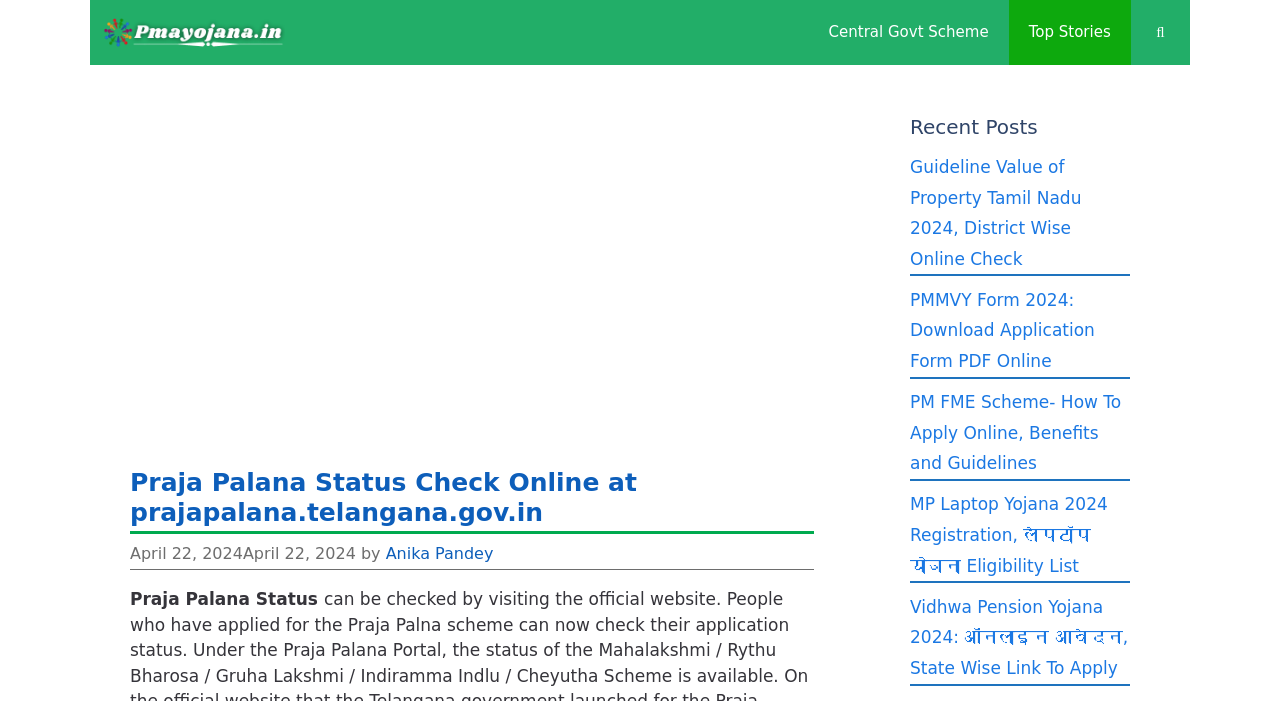Create a full and detailed caption for the entire webpage.

The webpage is primarily focused on providing information about the Praja Palana Status online check at prajapalana.telangana.gov.in. At the top, there is a navigation bar with several links, including "Sarkari Yojana News", "Link 7", "Link 8", and "Open Search Bar". The "Open Search Bar" link is located at the far right of the navigation bar.

Below the navigation bar, there is a prominent section with a heading that reads "Praja Palana Status Check Online at prajapalana.telangana.gov.in". This section includes an image related to Praja Palana Status, a time stamp indicating the date "April 22, 2024", and a byline mentioning the author "Anika Pandey".

To the right of this section, there is a complementary section with a heading that reads "Recent Posts". This section contains a list of links to various articles, including "Guideline Value of Property Tamil Nadu 2024, District Wise Online Check", "PMMVY Form 2024: Download Application Form PDF Online", and several others. Each link is accompanied by a brief summary of the article.

Overall, the webpage appears to be a blog or news website focused on providing information about government schemes and initiatives, with a specific focus on the Praja Palana Status online check.